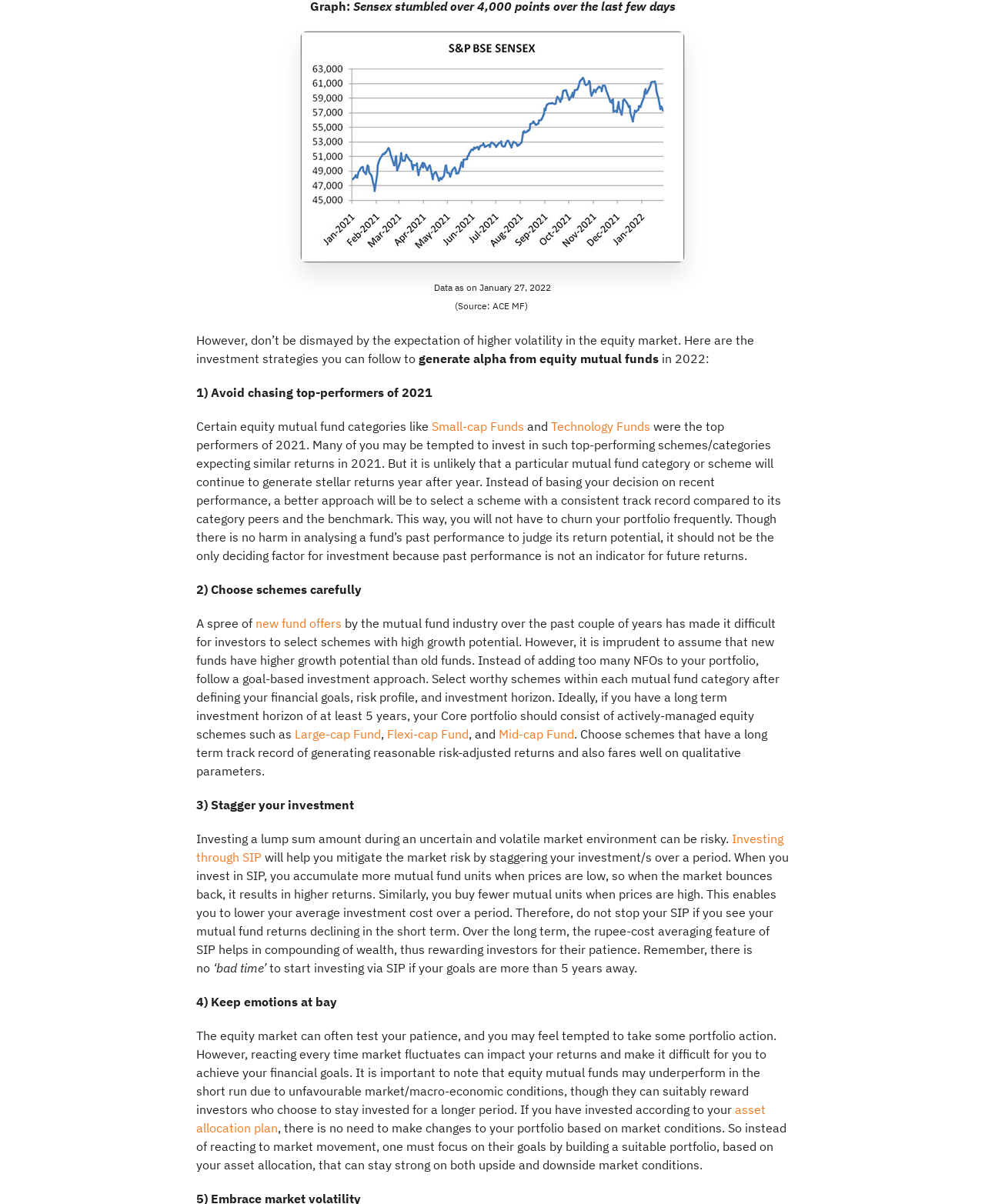What is the date mentioned in the webpage? Analyze the screenshot and reply with just one word or a short phrase.

January 27, 2022